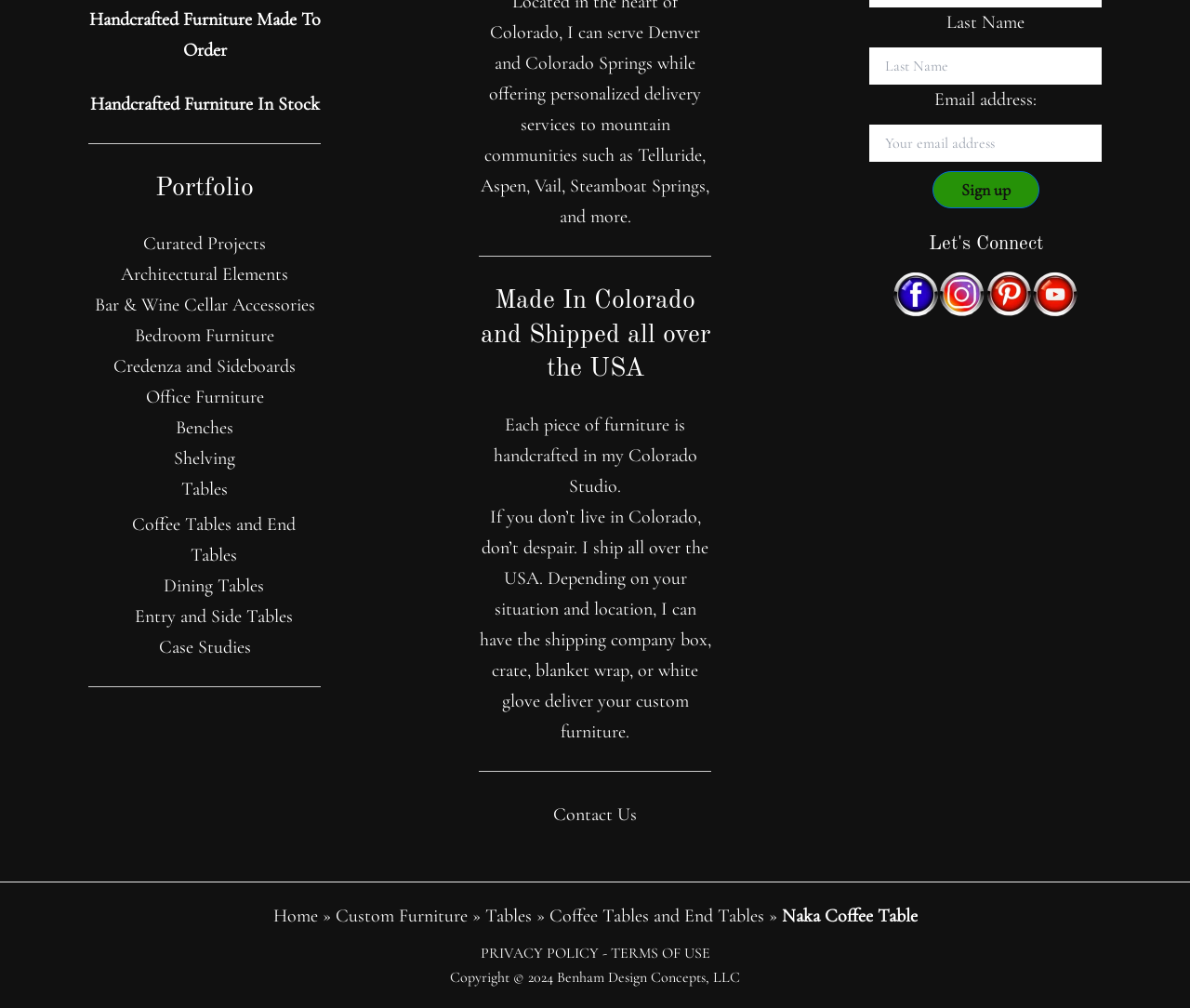Locate the bounding box coordinates of the segment that needs to be clicked to meet this instruction: "Sign up".

[0.783, 0.169, 0.873, 0.206]